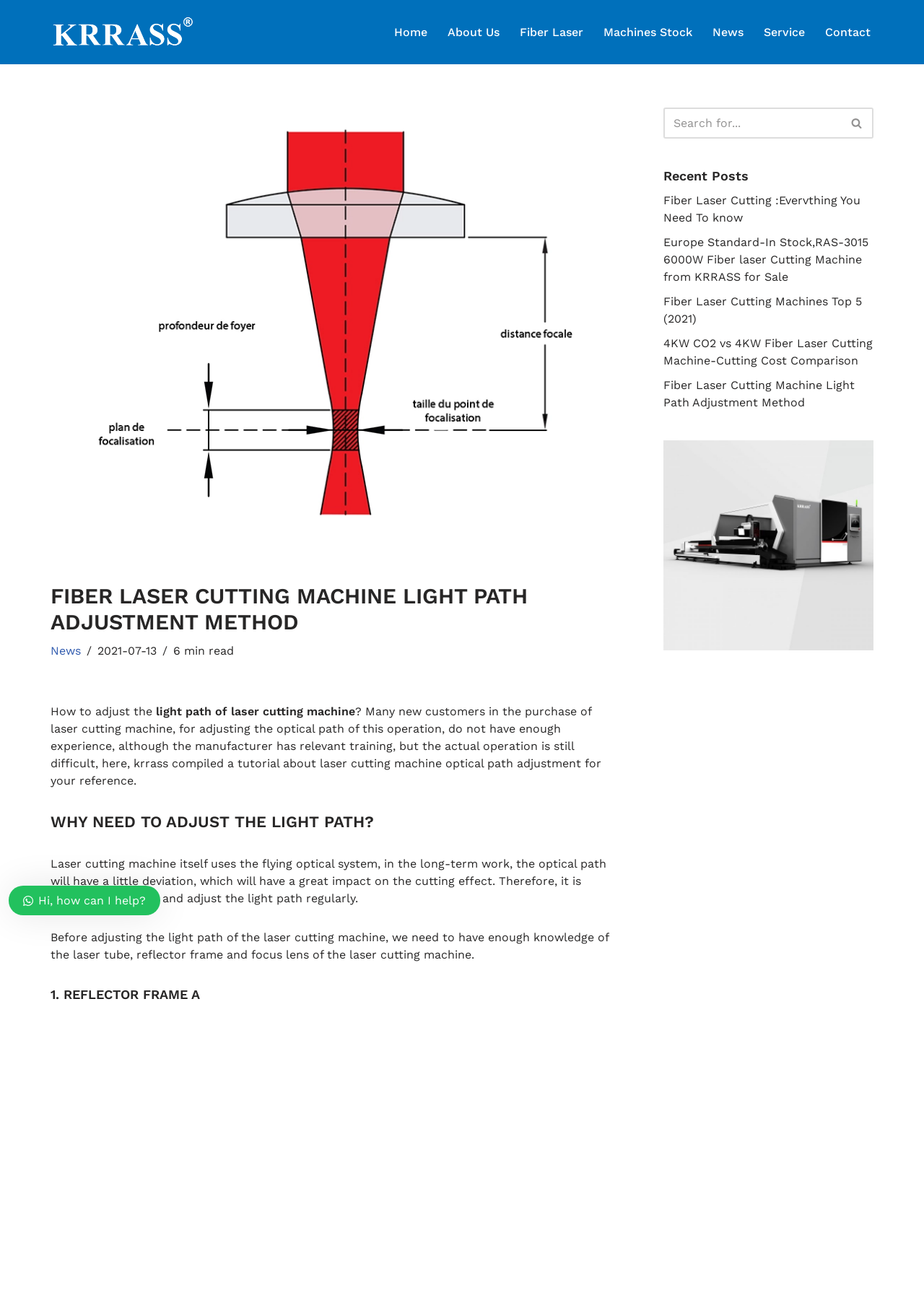Please specify the bounding box coordinates in the format (top-left x, top-left y, bottom-right x, bottom-right y), with values ranging from 0 to 1. Identify the bounding box for the UI component described as follows: Service

[0.827, 0.017, 0.871, 0.032]